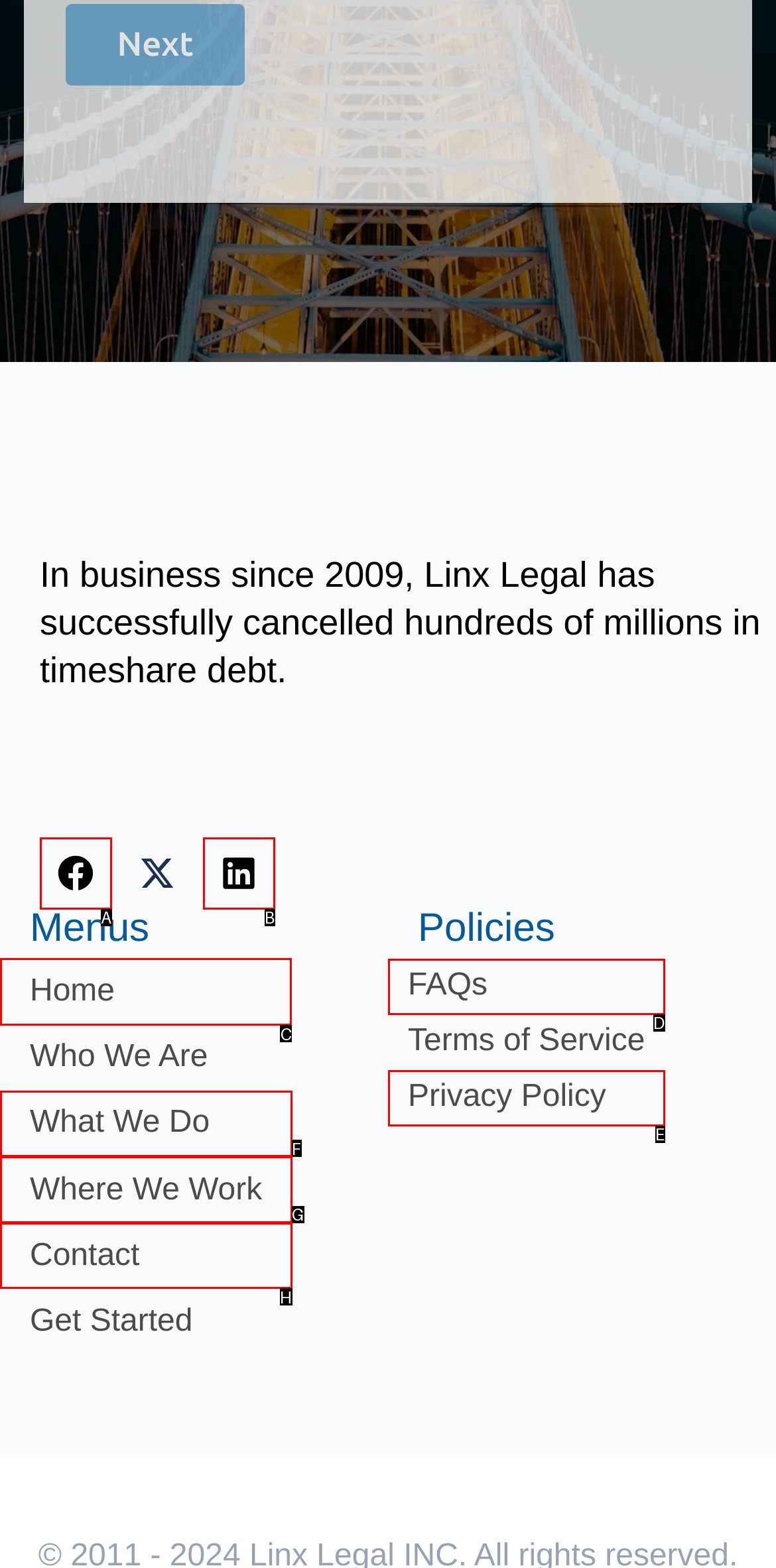Determine the letter of the element you should click to carry out the task: Go to Home page
Answer with the letter from the given choices.

C